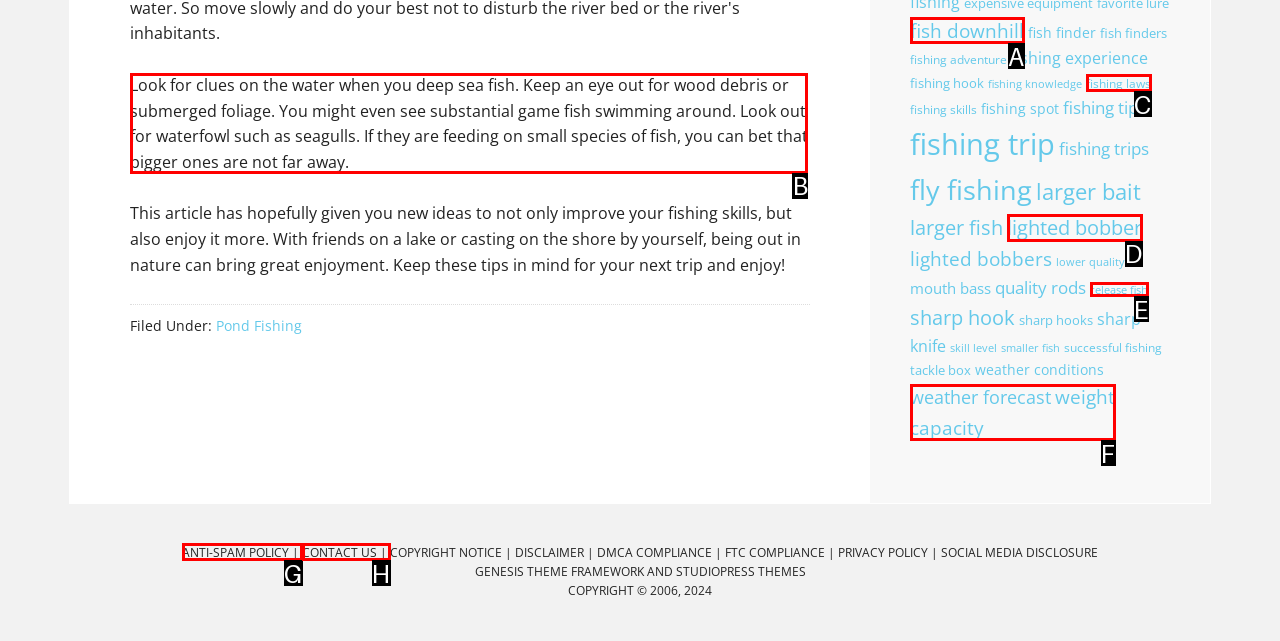Decide which HTML element to click to complete the task: Contact US Provide the letter of the appropriate option.

None